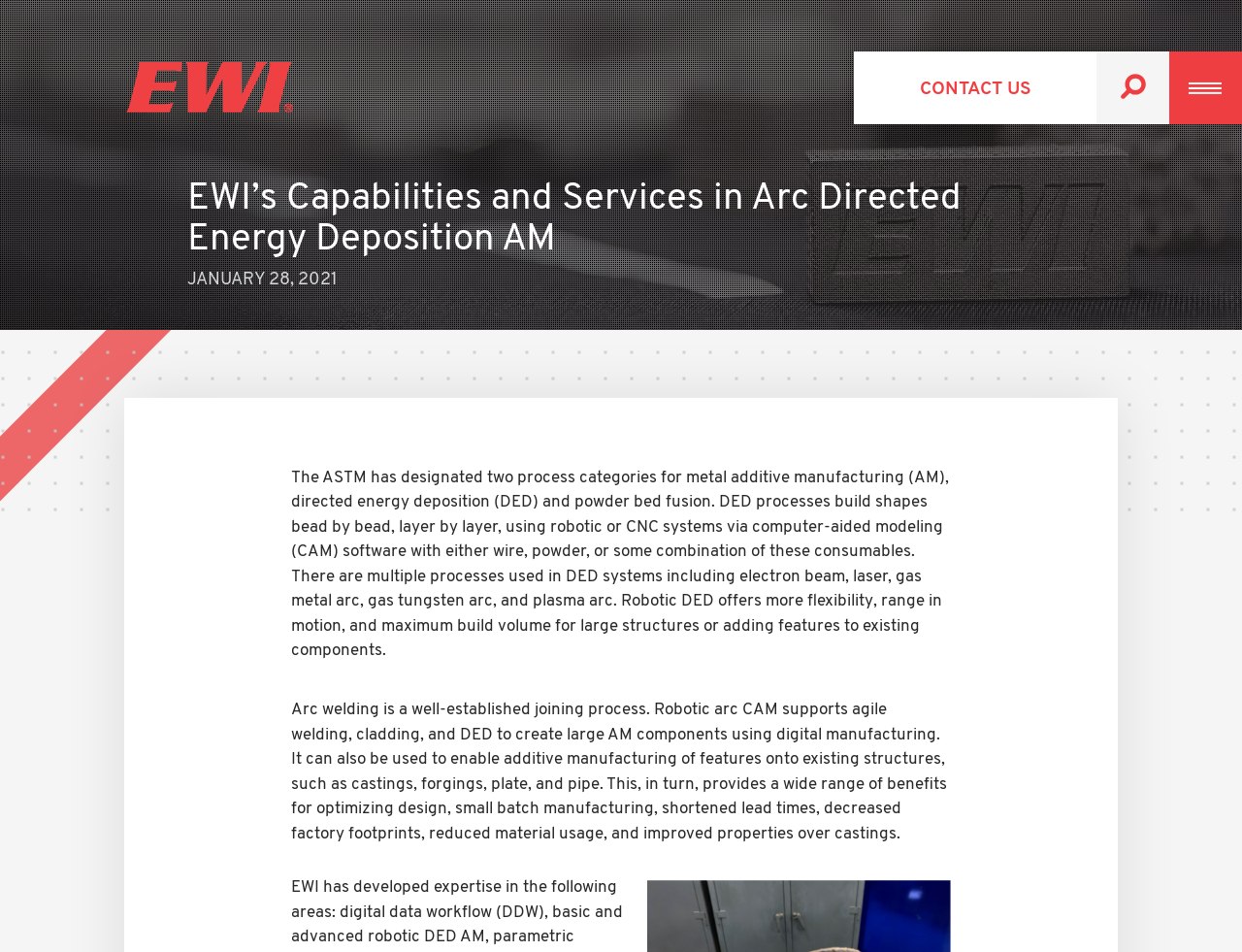What type of systems are used in DED processes?
From the screenshot, provide a brief answer in one word or phrase.

Robotic or CNC systems